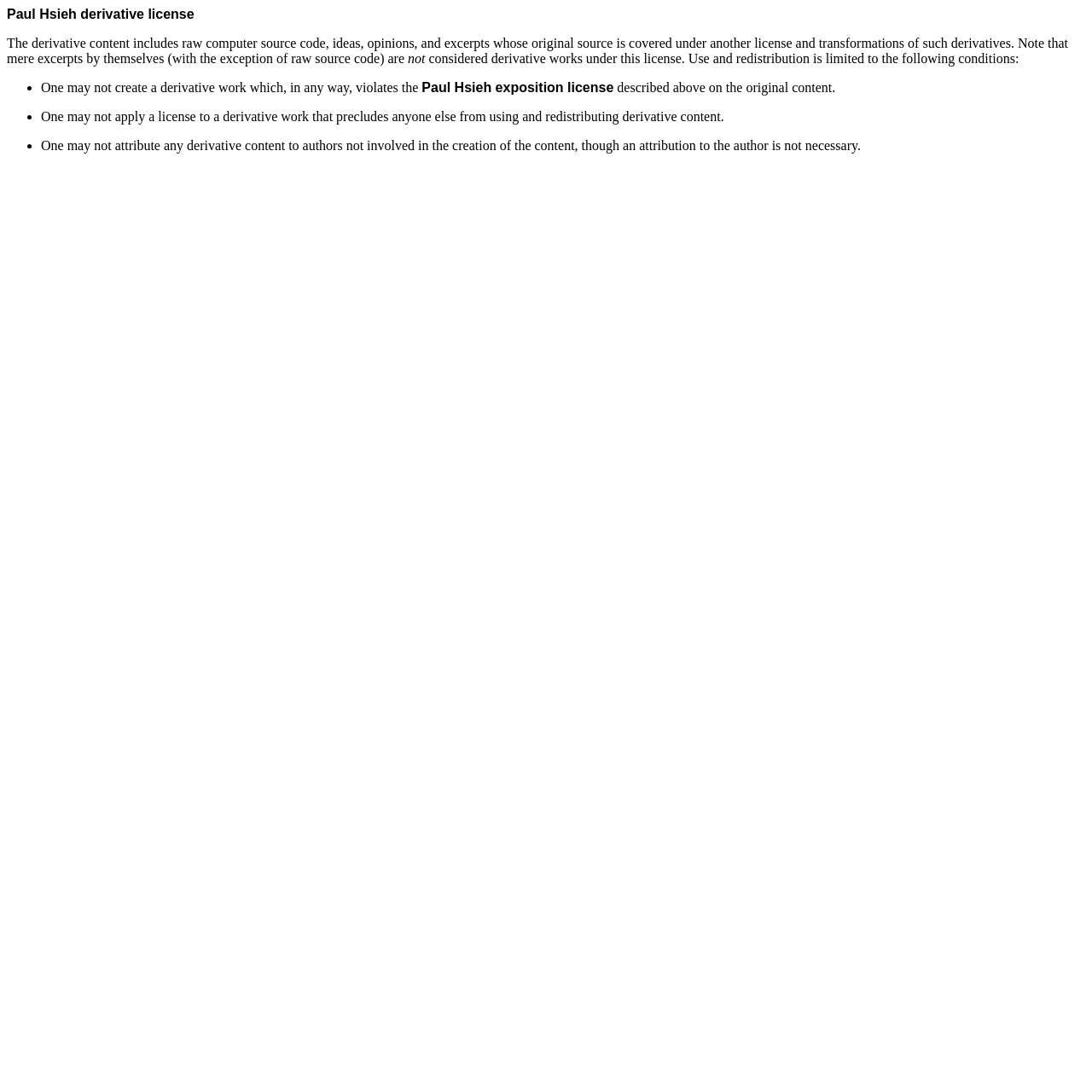Offer a detailed account of what is visible on the webpage.

The webpage appears to be a license agreement page, specifically the Paul Hsieh derivative license. At the top of the page, there is a brief introduction to the derivative content, which includes raw computer source code, ideas, opinions, and excerpts from original sources covered under another license. 

Below the introduction, there are three bullet points outlining the conditions for using and redistributing derivative works. The first bullet point states that one may not create a derivative work that violates the Paul Hsieh exposition license described above on the original content. The second bullet point explains that one may not apply a license to a derivative work that restricts others from using and redistributing derivative content. The third bullet point clarifies that one may not attribute derivative content to authors not involved in its creation, although attribution to the original author is not necessary.

The text is organized in a clear and concise manner, with each section building upon the previous one to provide a comprehensive understanding of the license agreement.